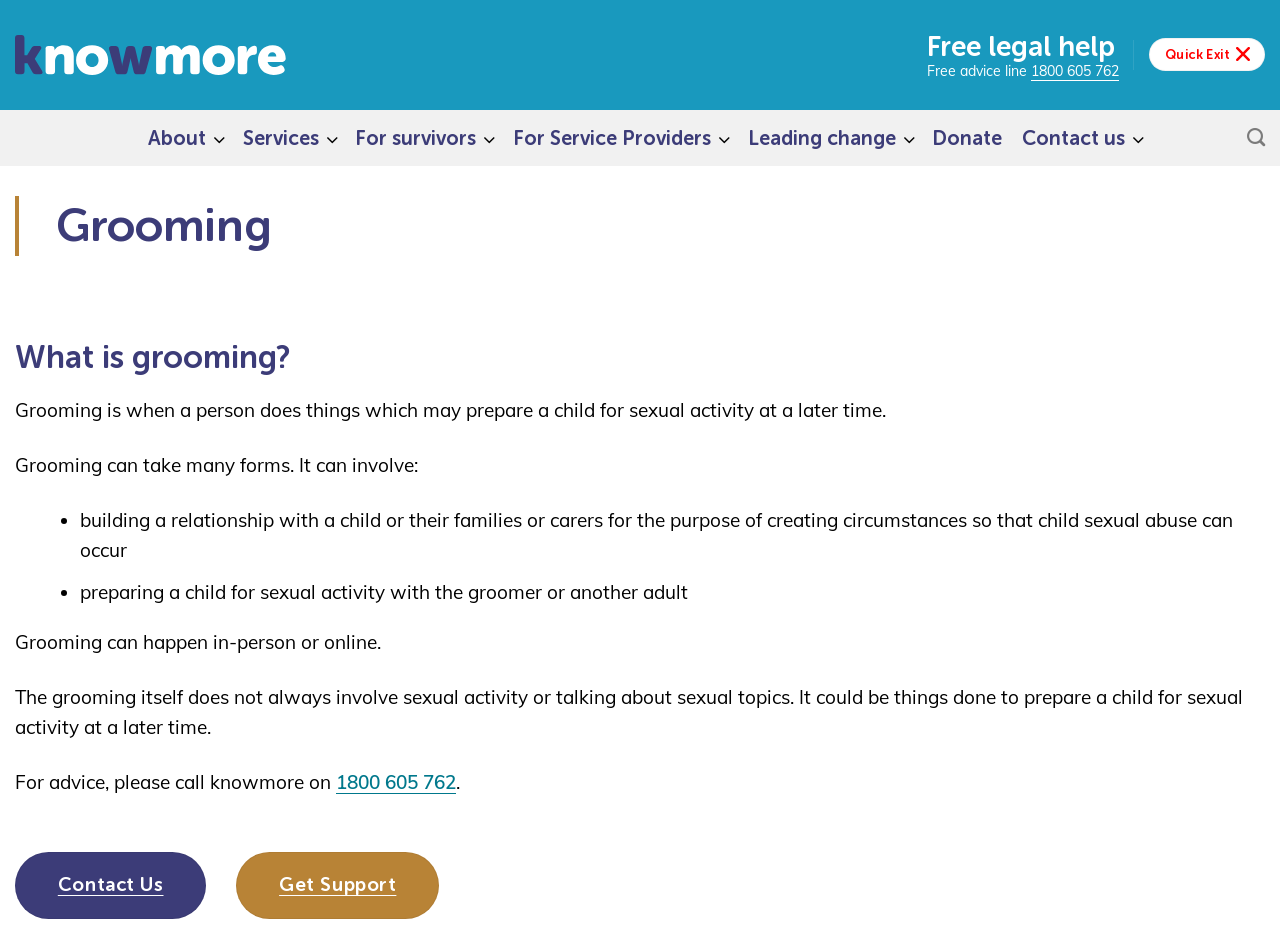Give a concise answer using only one word or phrase for this question:
How can grooming happen?

In-person or online